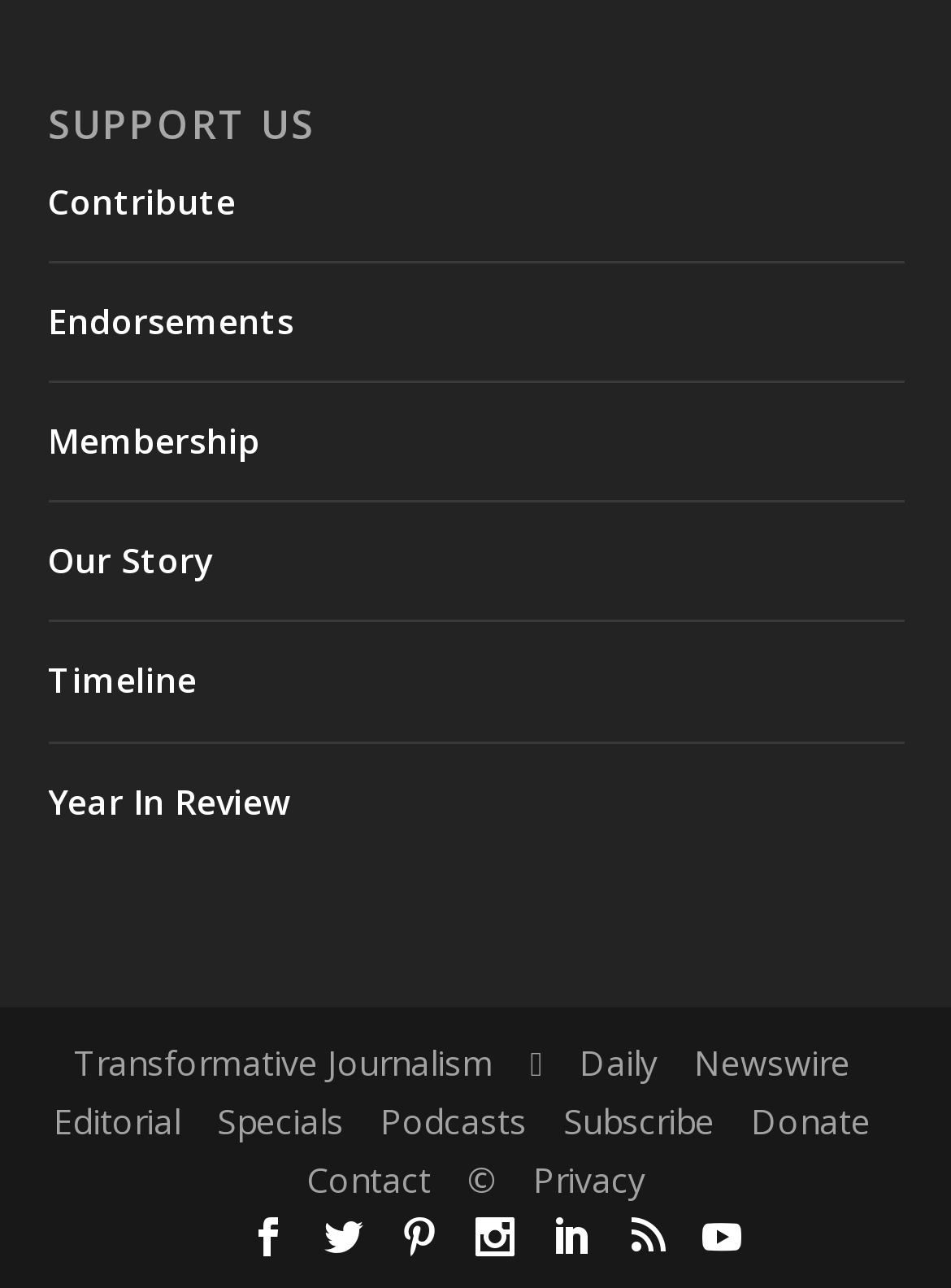Please indicate the bounding box coordinates for the clickable area to complete the following task: "Read about Our Story". The coordinates should be specified as four float numbers between 0 and 1, i.e., [left, top, right, bottom].

[0.05, 0.417, 0.224, 0.453]